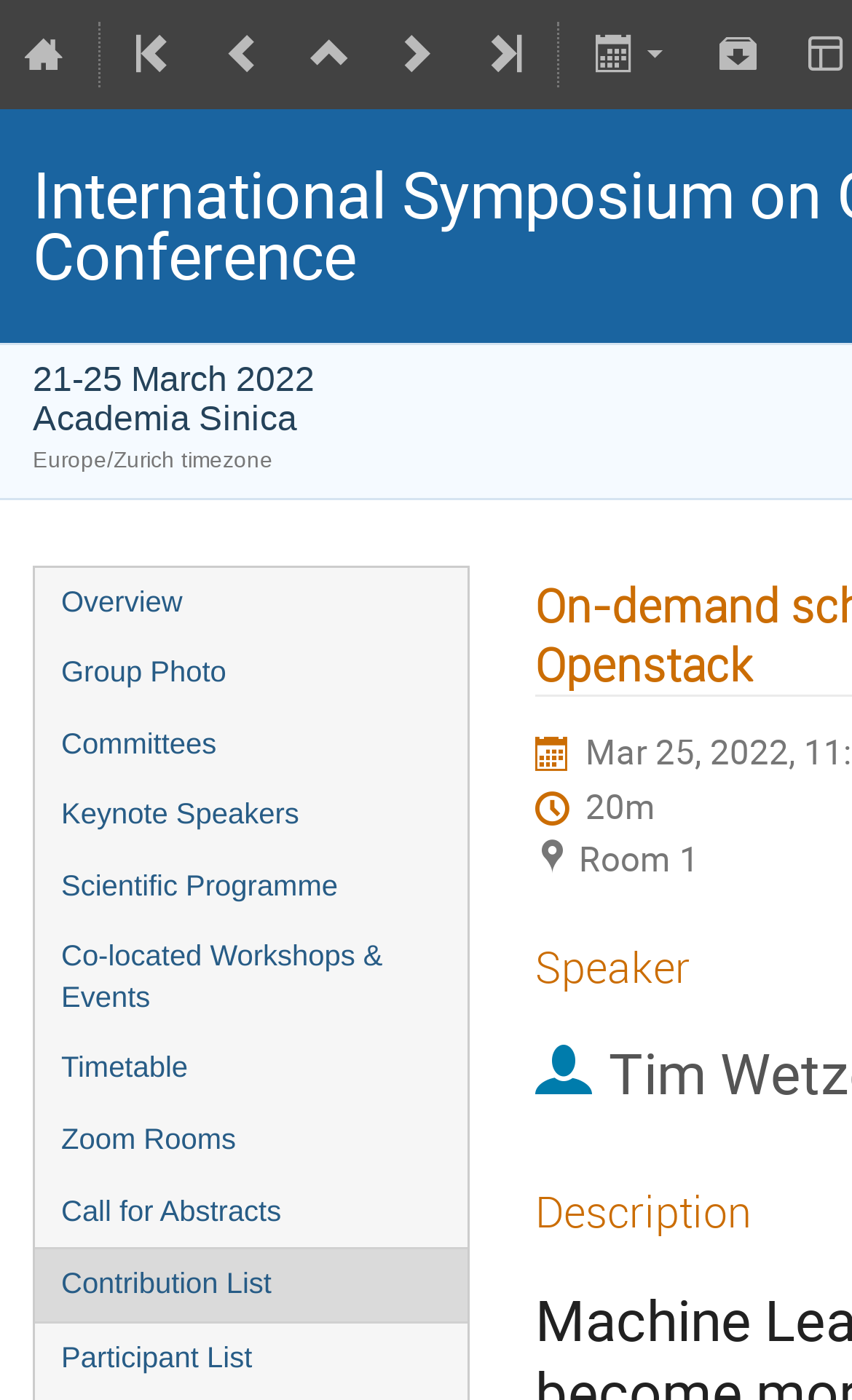Please extract the title of the webpage.

International Symposium on Grids & Clouds (ISGC) 2022 Virtual Conference